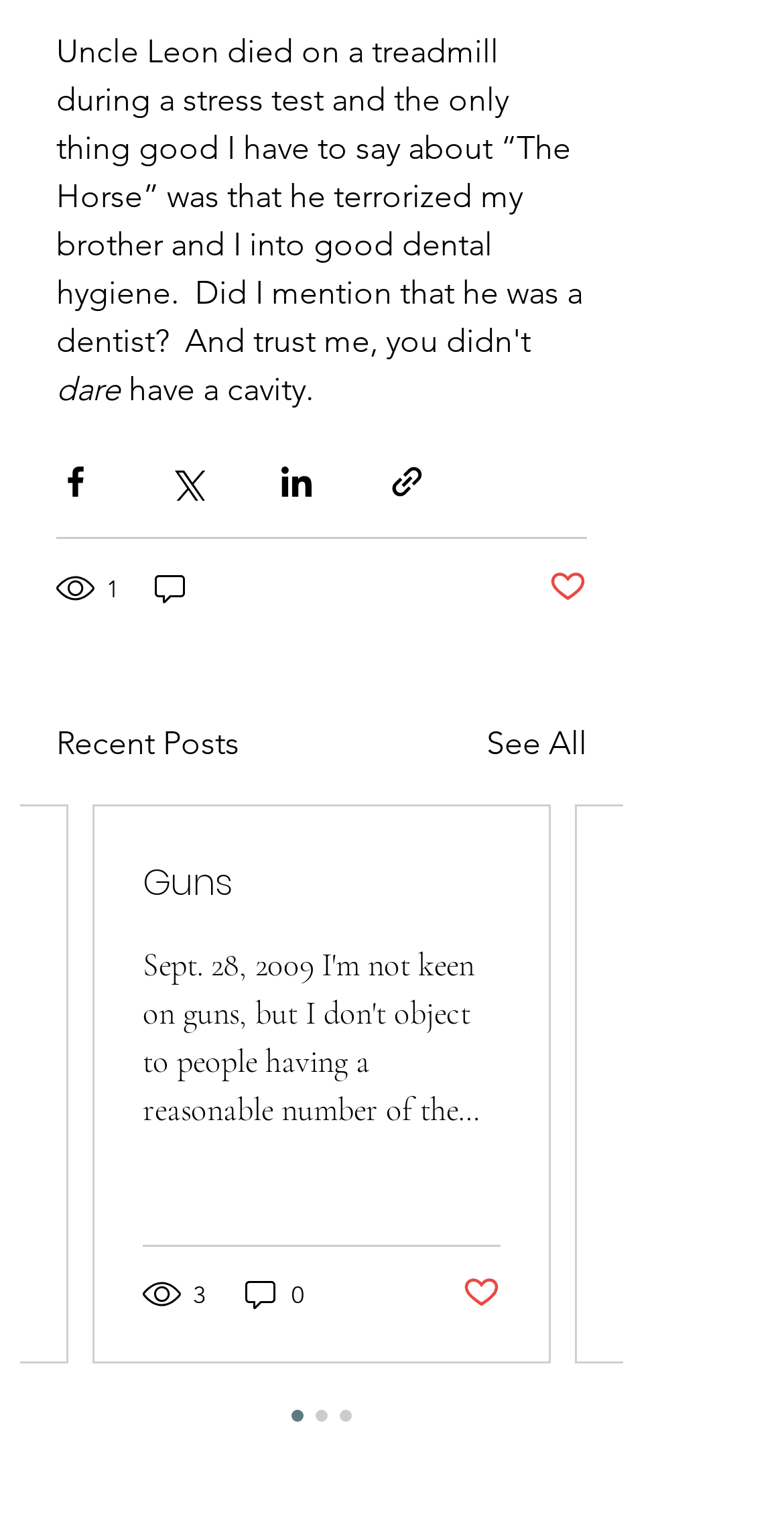Determine the bounding box coordinates of the element that should be clicked to execute the following command: "View recent posts".

[0.072, 0.472, 0.305, 0.504]